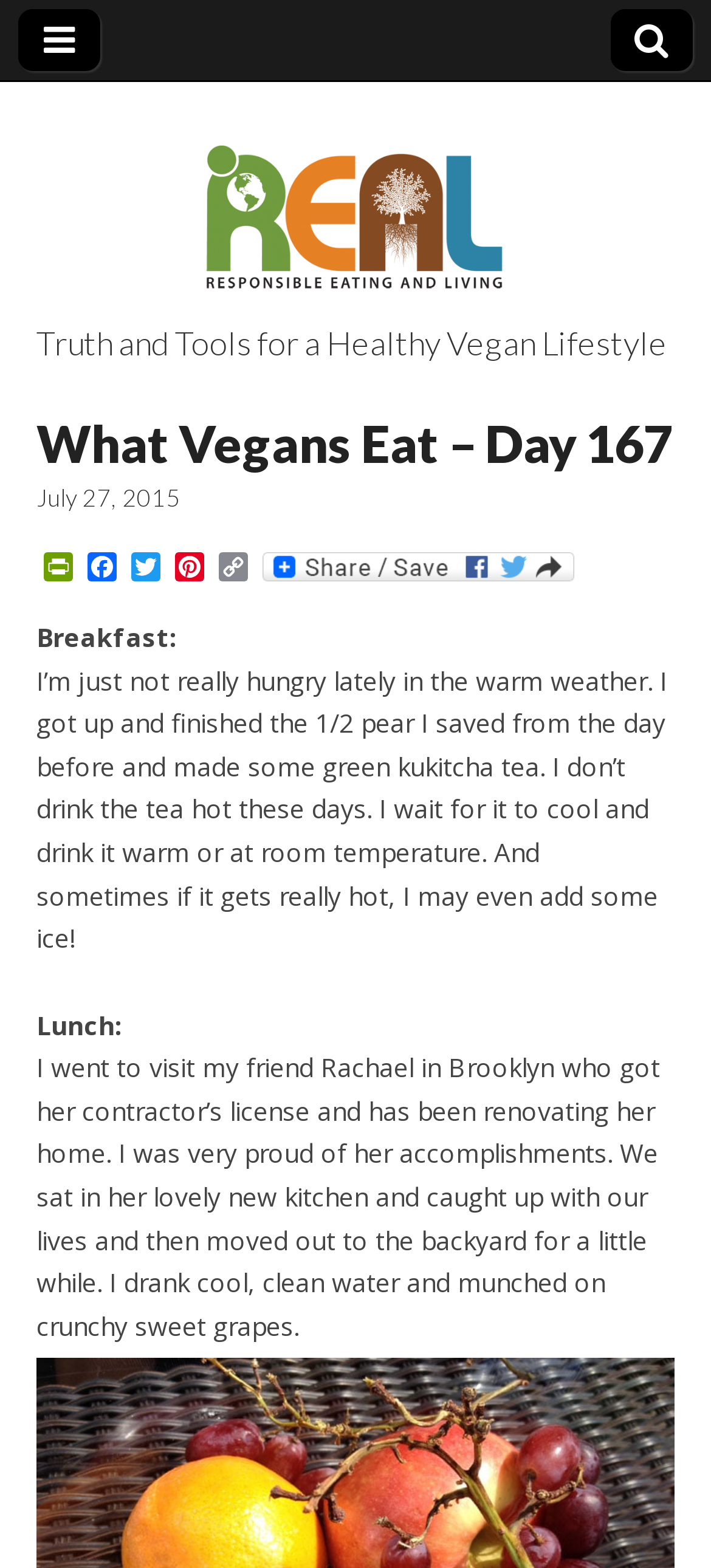Where did the author visit for lunch?
Refer to the image and provide a thorough answer to the question.

The author mentions 'I went to visit my friend Rachael in Brooklyn' in the text, indicating that the author visited Brooklyn for lunch.